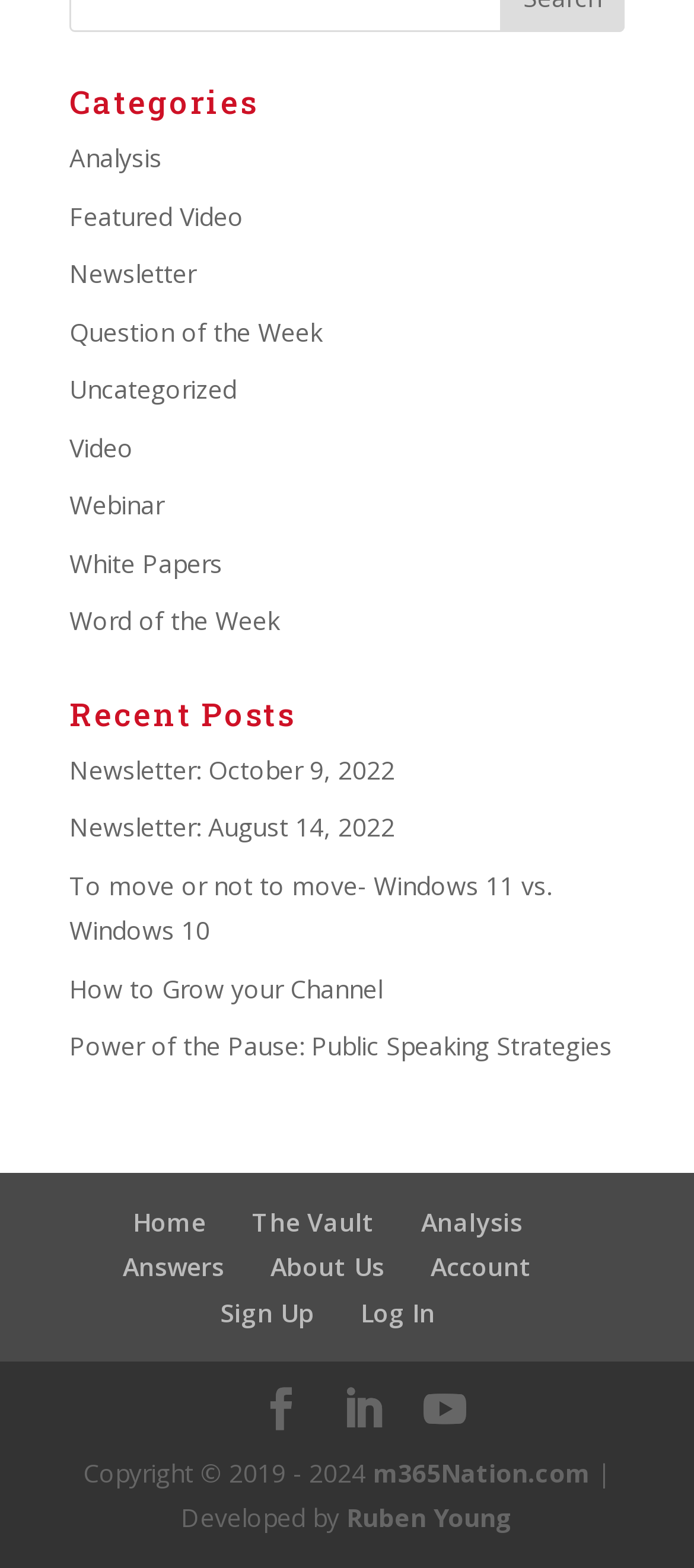Find the bounding box of the web element that fits this description: "How to Grow your Channel".

[0.1, 0.619, 0.551, 0.641]